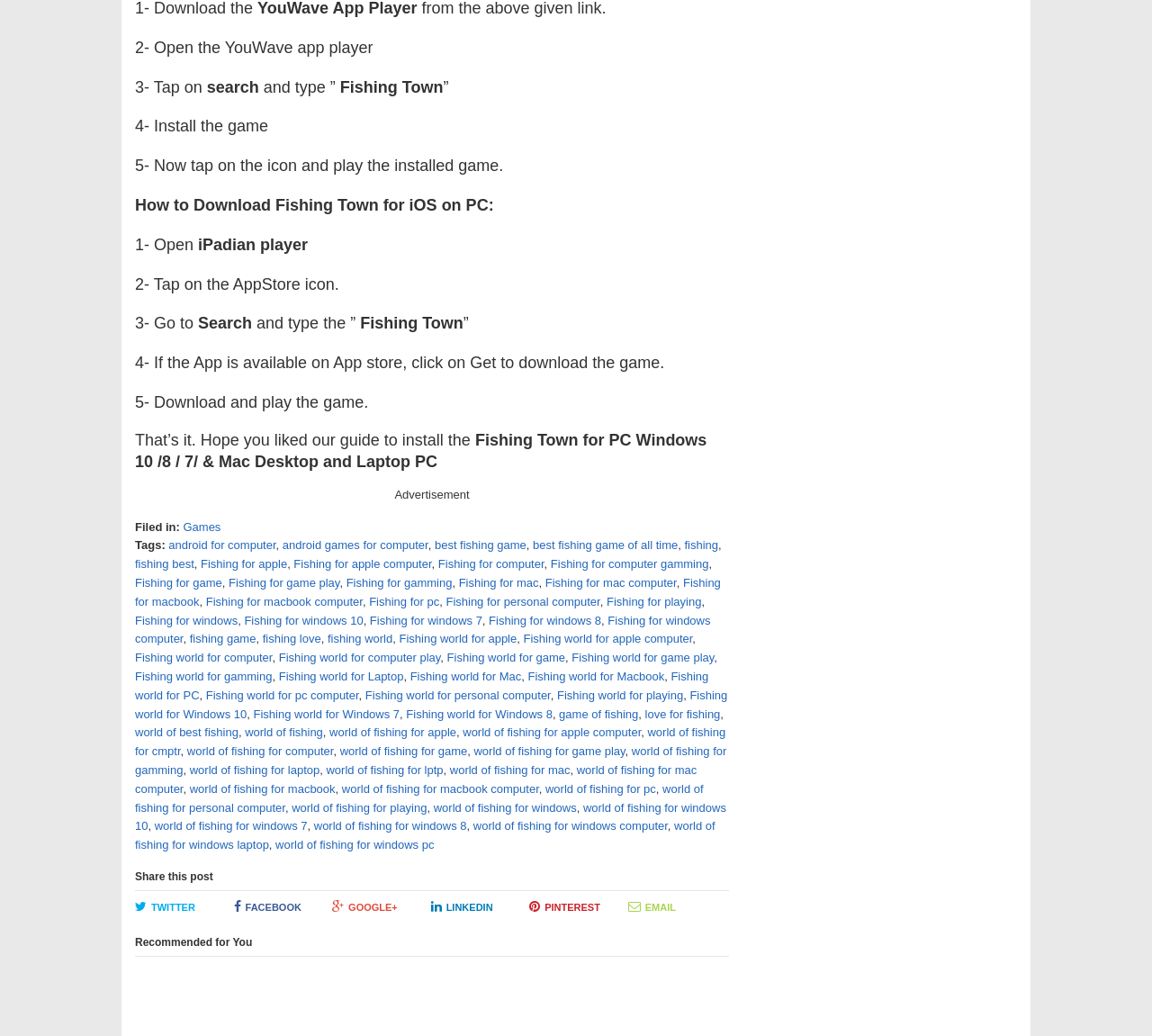Please identify the bounding box coordinates of the clickable area that will fulfill the following instruction: "Download the 'Fishing Town' game". The coordinates should be in the format of four float numbers between 0 and 1, i.e., [left, top, right, bottom].

[0.117, 0.342, 0.577, 0.359]